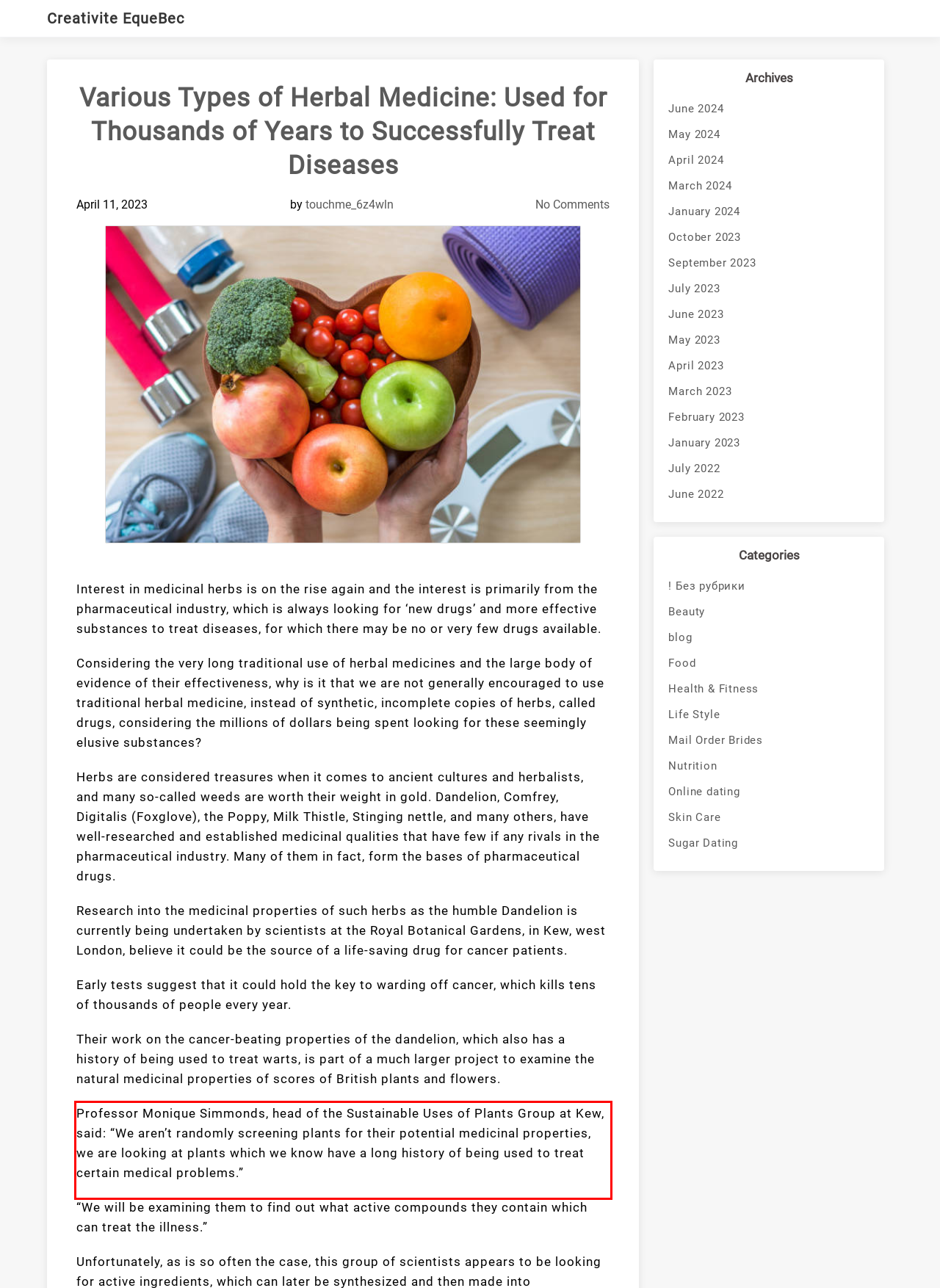You are provided with a webpage screenshot that includes a red rectangle bounding box. Extract the text content from within the bounding box using OCR.

Professor Monique Simmonds, head of the Sustainable Uses of Plants Group at Kew, said: “We aren’t randomly screening plants for their potential medicinal properties, we are looking at plants which we know have a long history of being used to treat certain medical problems.”